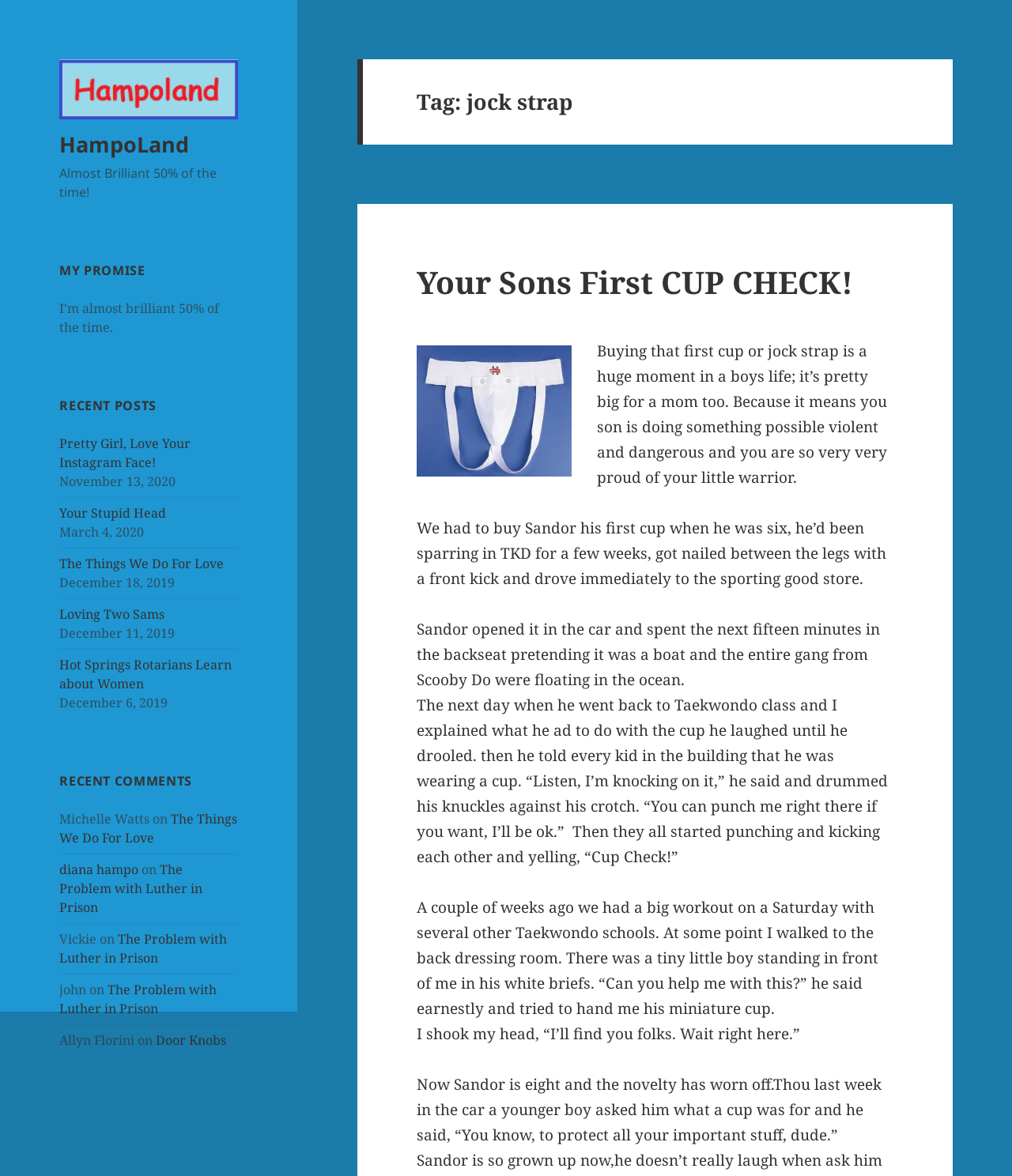Analyze the image and answer the question with as much detail as possible: 
What is the name of the website?

The website's name is HampoLand, which is indicated by the link 'HampoLand' at the top of the webpage with a bounding box coordinate of [0.059, 0.066, 0.235, 0.083].